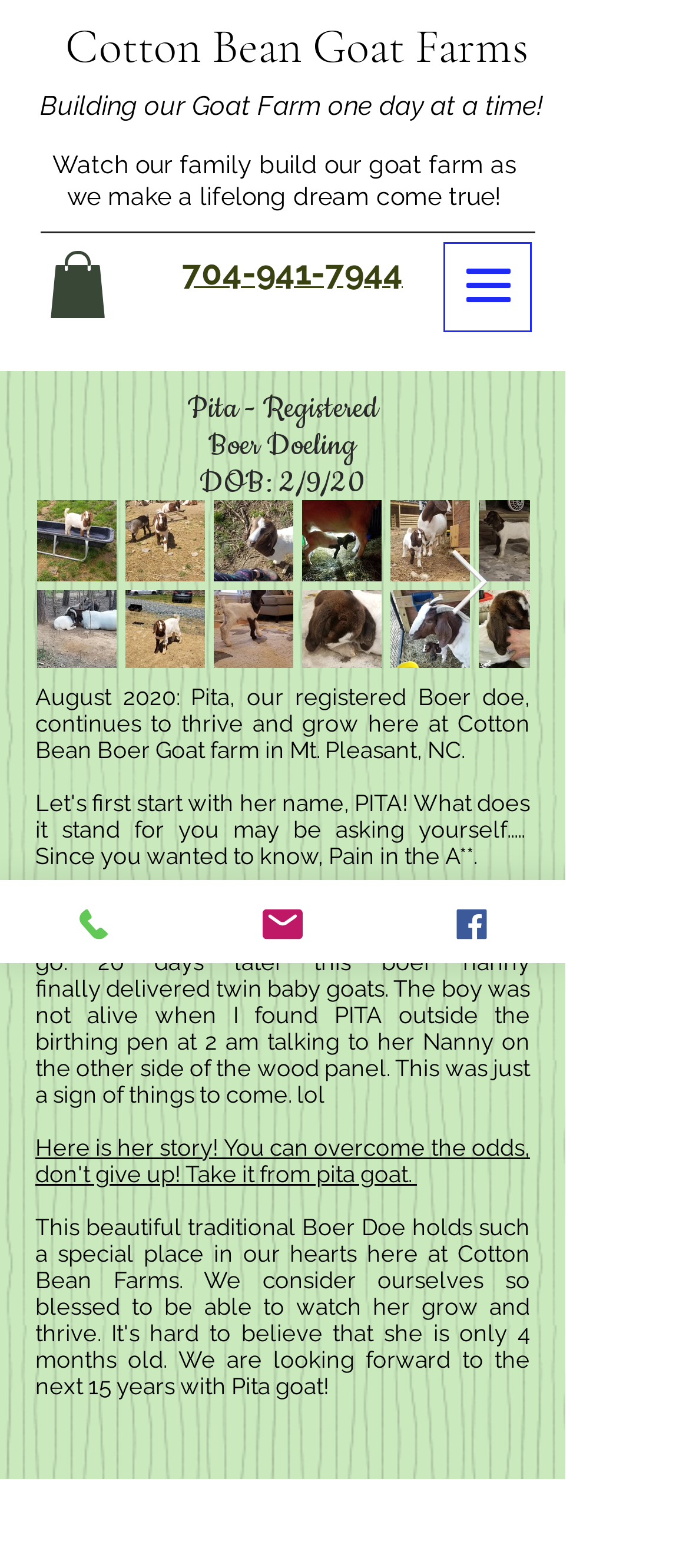Identify the bounding box coordinates of the region that needs to be clicked to carry out this instruction: "Click the 'Open navigation menu' button". Provide these coordinates as four float numbers ranging from 0 to 1, i.e., [left, top, right, bottom].

[0.644, 0.154, 0.772, 0.211]